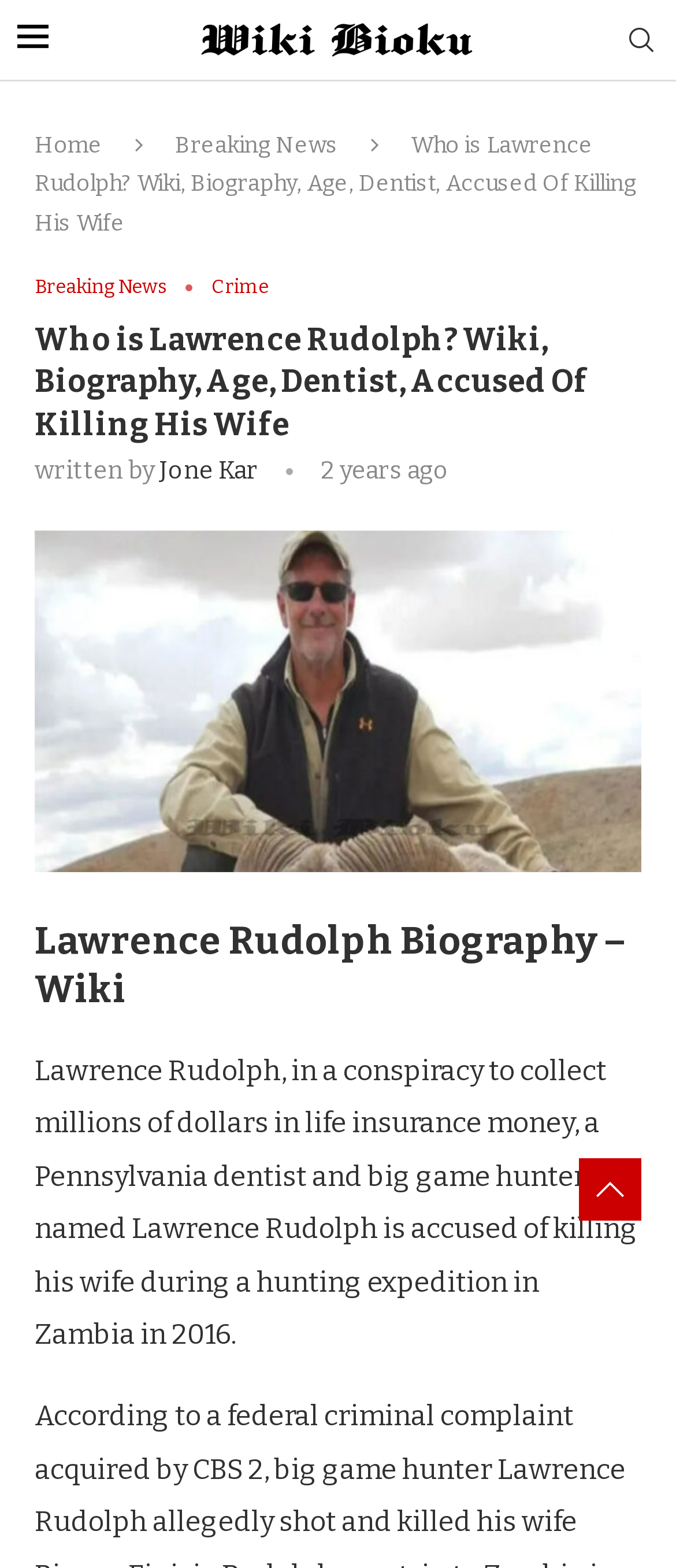Locate the UI element described as follows: "alt="Wiki Biouk"". Return the bounding box coordinates as four float numbers between 0 and 1 in the order [left, top, right, bottom].

[0.269, 0.013, 0.731, 0.034]